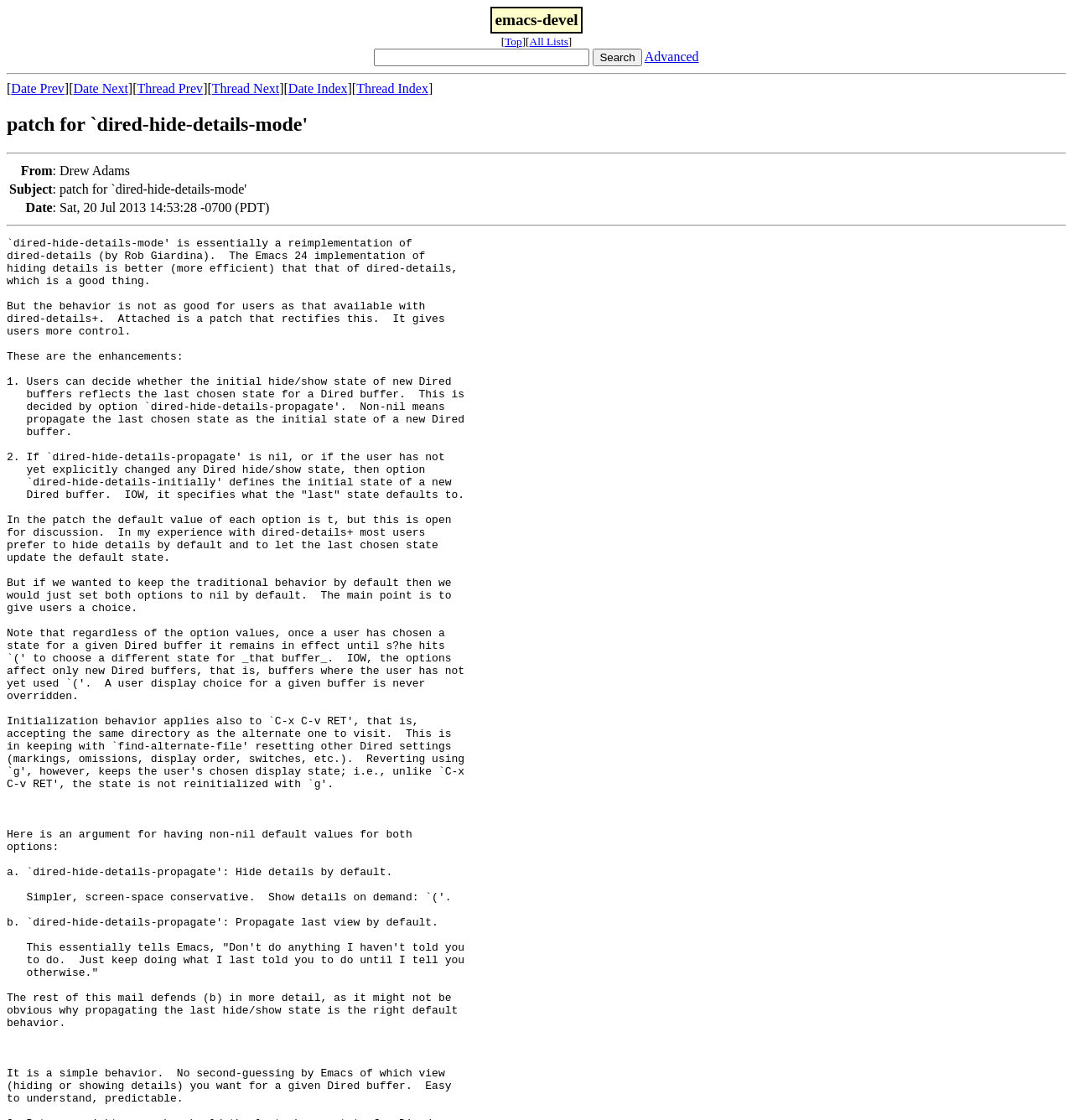Find the bounding box coordinates of the clickable region needed to perform the following instruction: "go to the previous date". The coordinates should be provided as four float numbers between 0 and 1, i.e., [left, top, right, bottom].

[0.01, 0.073, 0.06, 0.085]